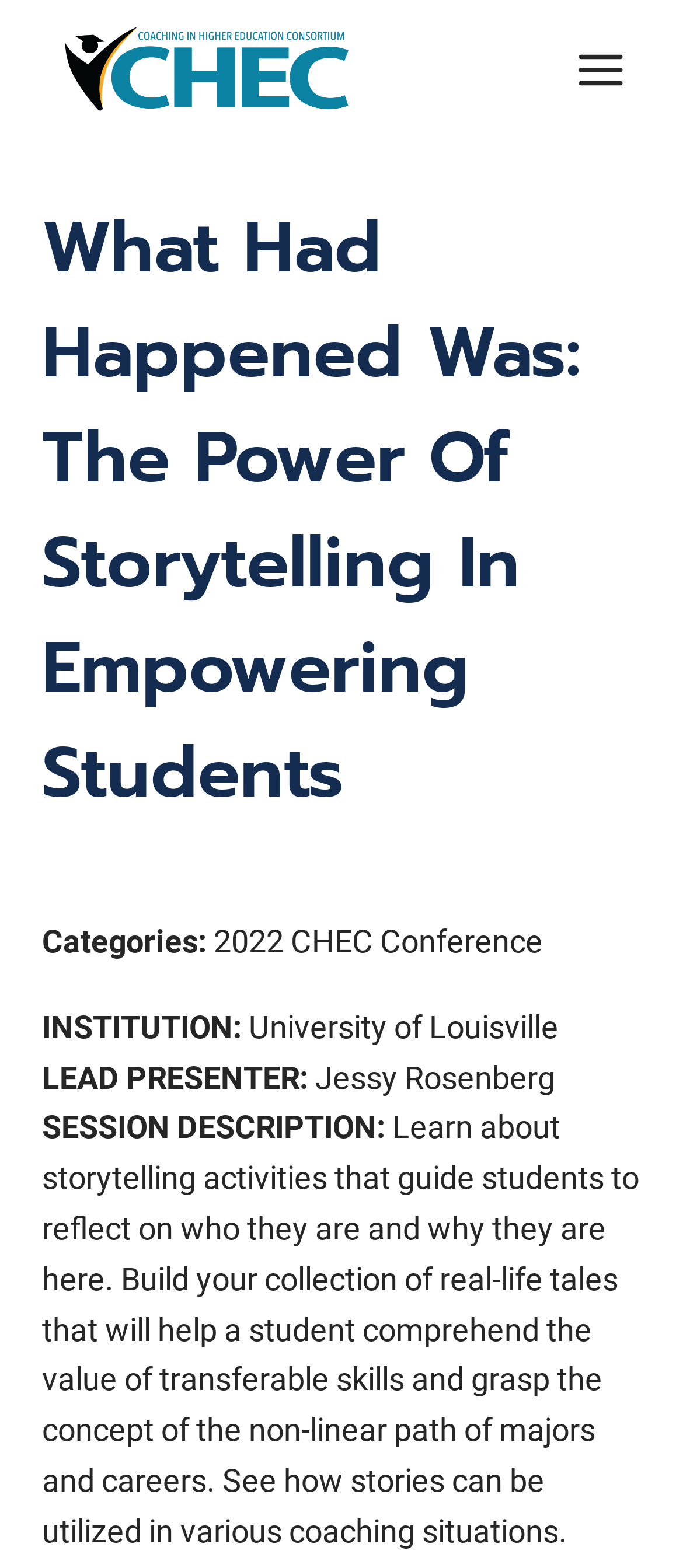Determine the bounding box coordinates (top-left x, top-left y, bottom-right x, bottom-right y) of the UI element described in the following text: alt="Higher Ed Coaching"

[0.062, 0.003, 0.541, 0.086]